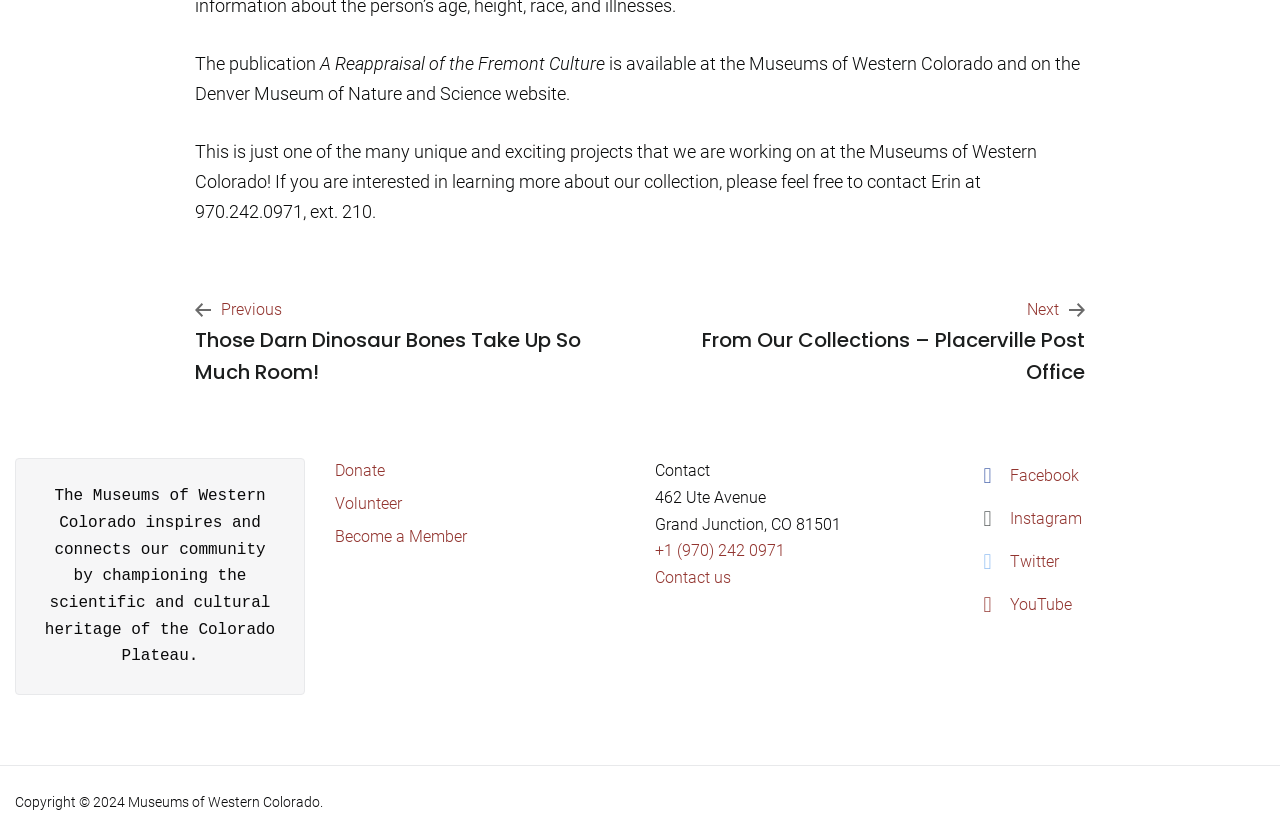Locate the bounding box coordinates of the region to be clicked to comply with the following instruction: "Click on Previous post". The coordinates must be four float numbers between 0 and 1, in the form [left, top, right, bottom].

[0.152, 0.354, 0.488, 0.462]